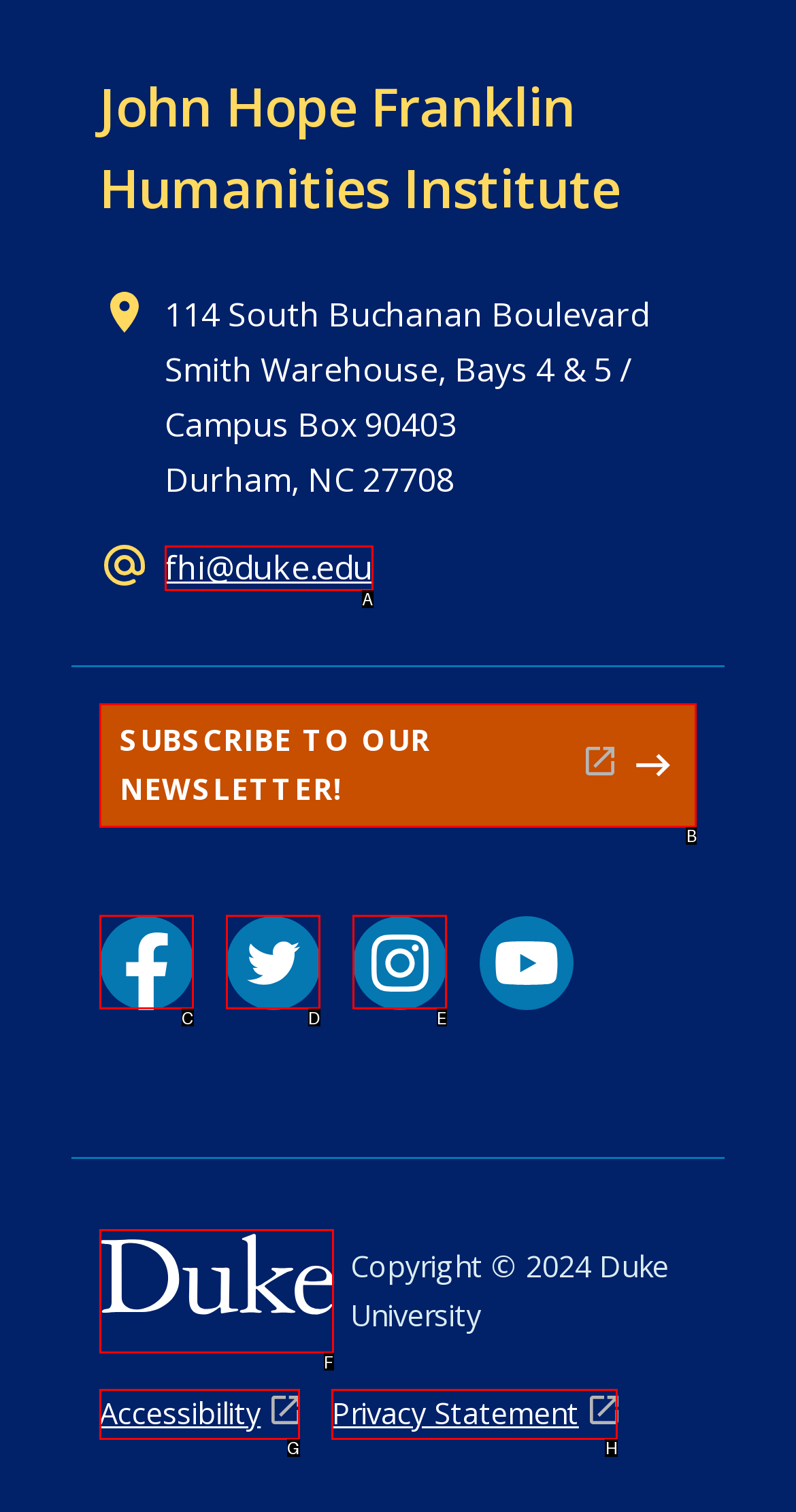Identify the letter of the correct UI element to fulfill the task: visit the Duke University website from the given options in the screenshot.

F